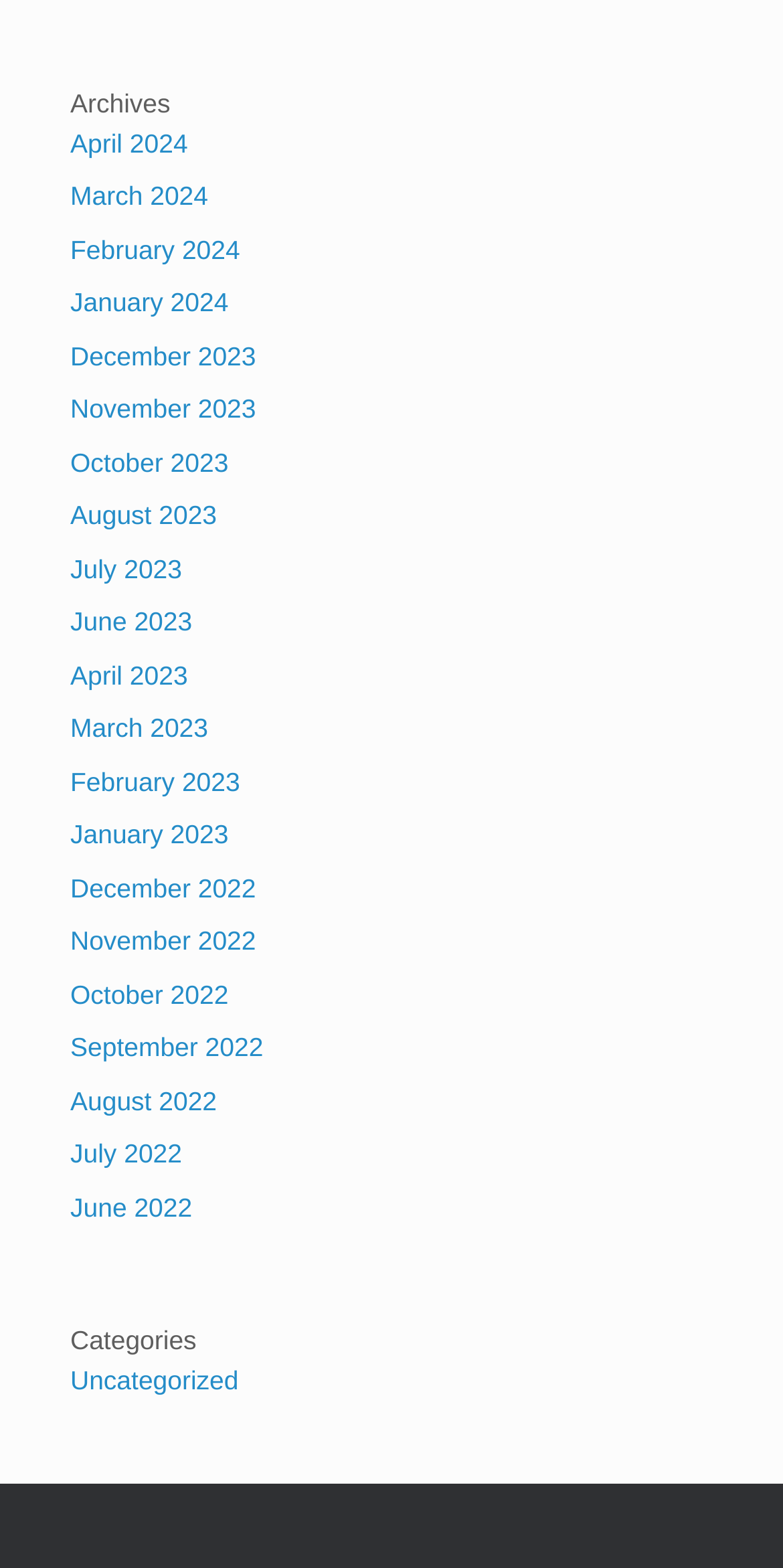Use the information in the screenshot to answer the question comprehensively: How many months are listed?

I counted the number of link elements with month names, starting from April 2024 to June 2022, and found 24 links.